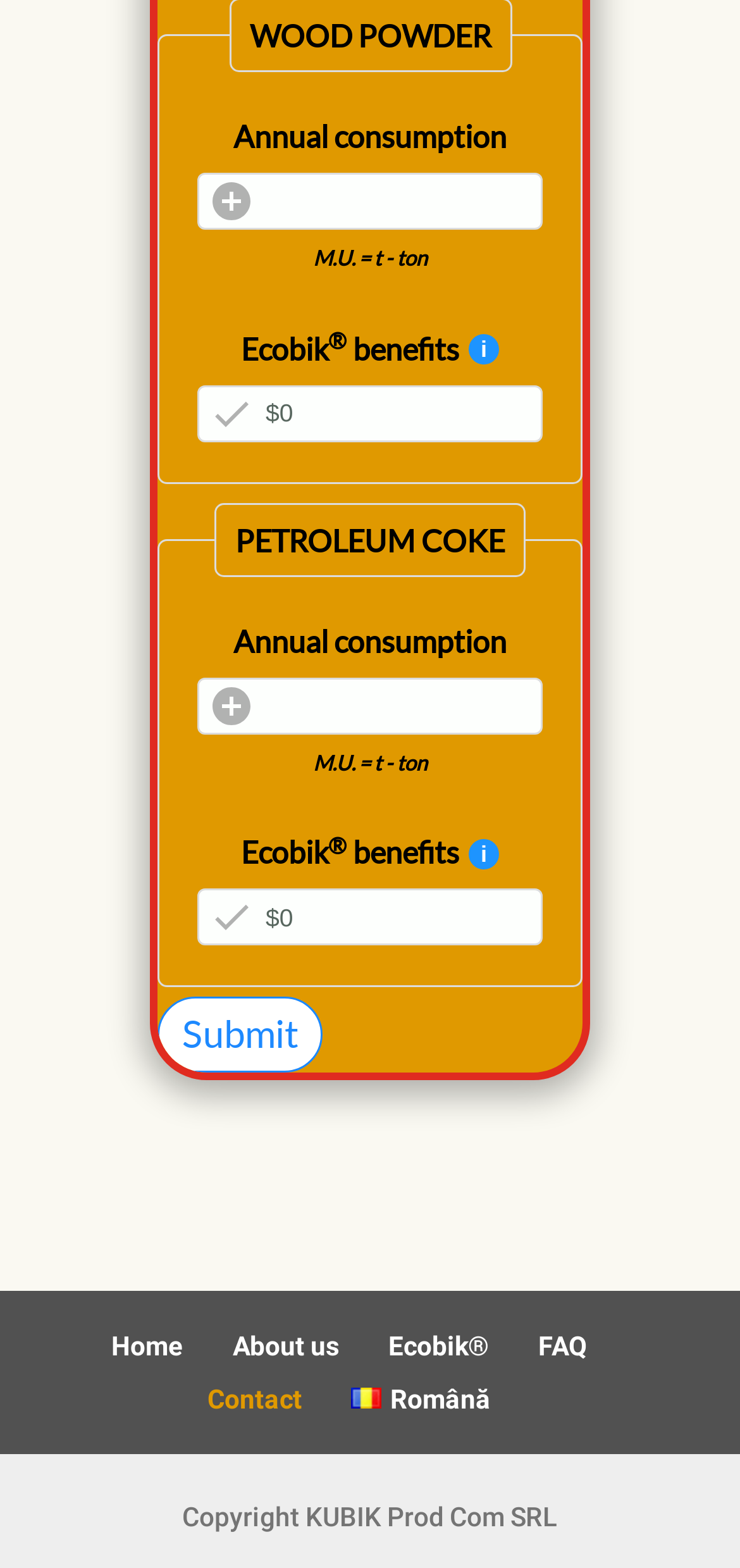Show the bounding box coordinates of the element that should be clicked to complete the task: "Enter Ecobik benefits".

[0.267, 0.245, 0.733, 0.282]